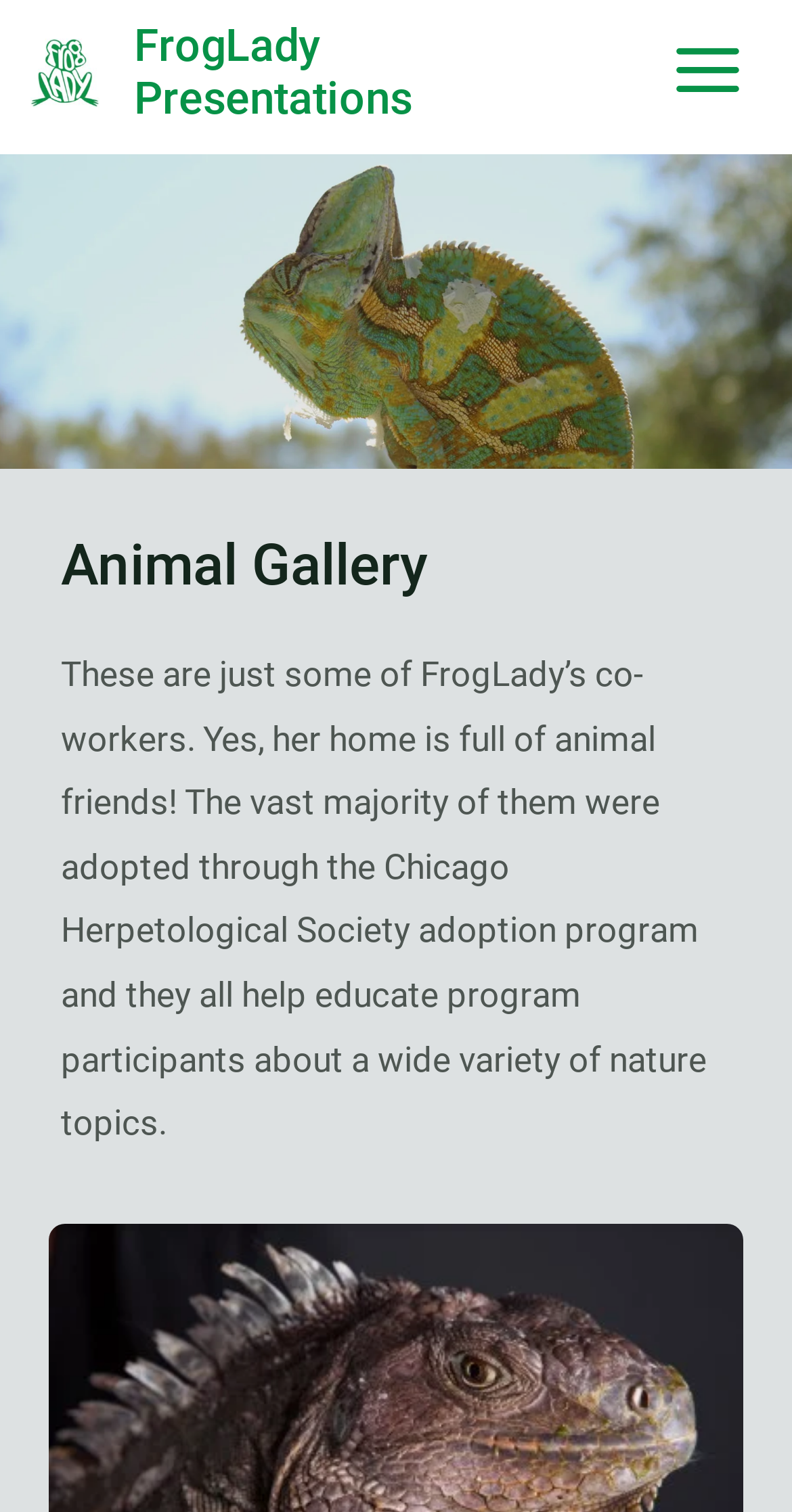What organization is mentioned on the webpage?
Based on the screenshot, provide your answer in one word or phrase.

Chicago Herpetological Society